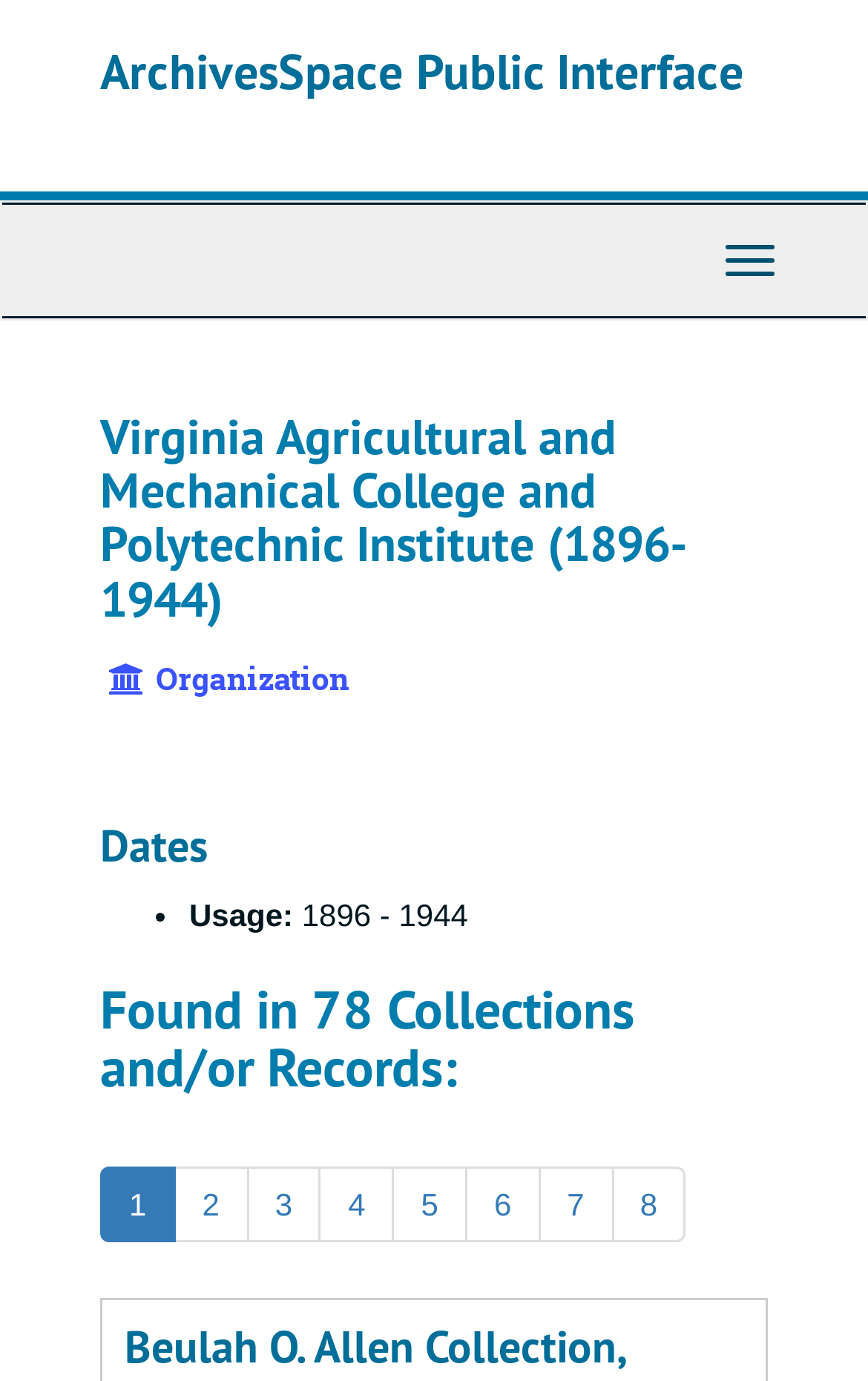Consider the image and give a detailed and elaborate answer to the question: 
How many links are there on the page?

I found the answer by counting the number of link elements on the page, which are 15 in total.